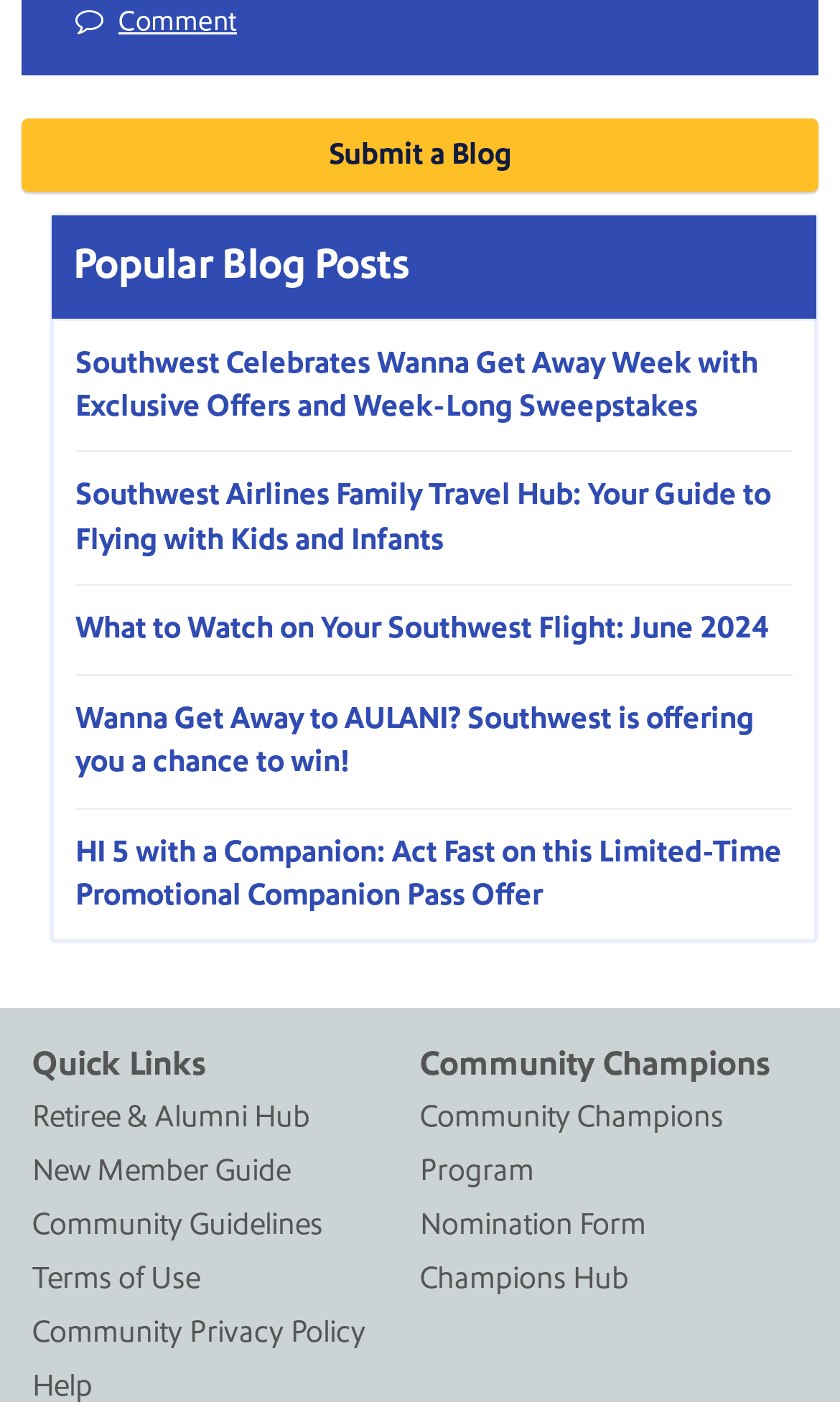Please determine the bounding box coordinates for the UI element described here. Use the format (top-left x, top-left y, bottom-right x, bottom-right y) with values bounded between 0 and 1: Terms of Use

[0.038, 0.892, 0.5, 0.931]